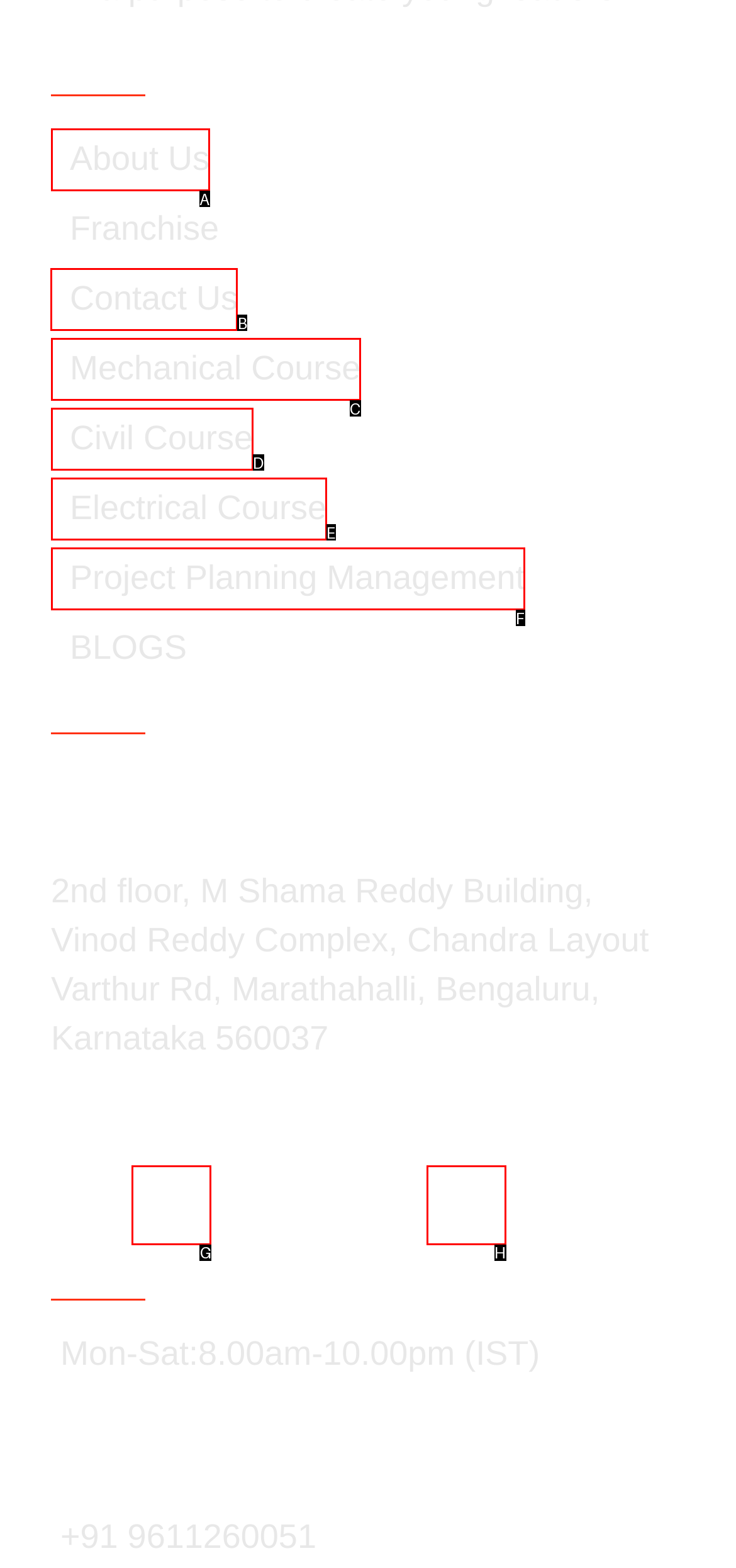Determine which HTML element should be clicked for this task: View Contact Us
Provide the option's letter from the available choices.

B